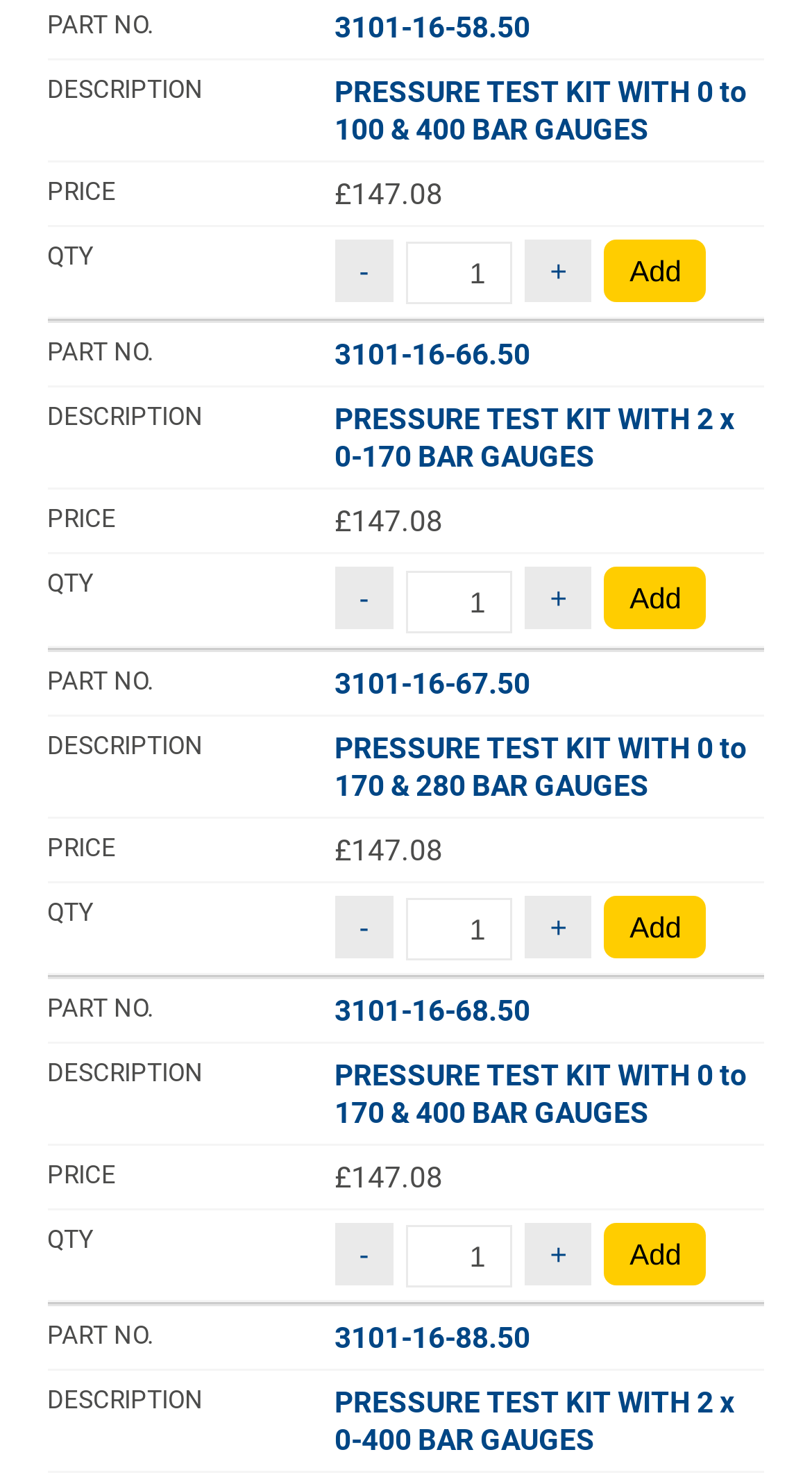What is the price of the first product? Using the information from the screenshot, answer with a single word or phrase.

£147.08